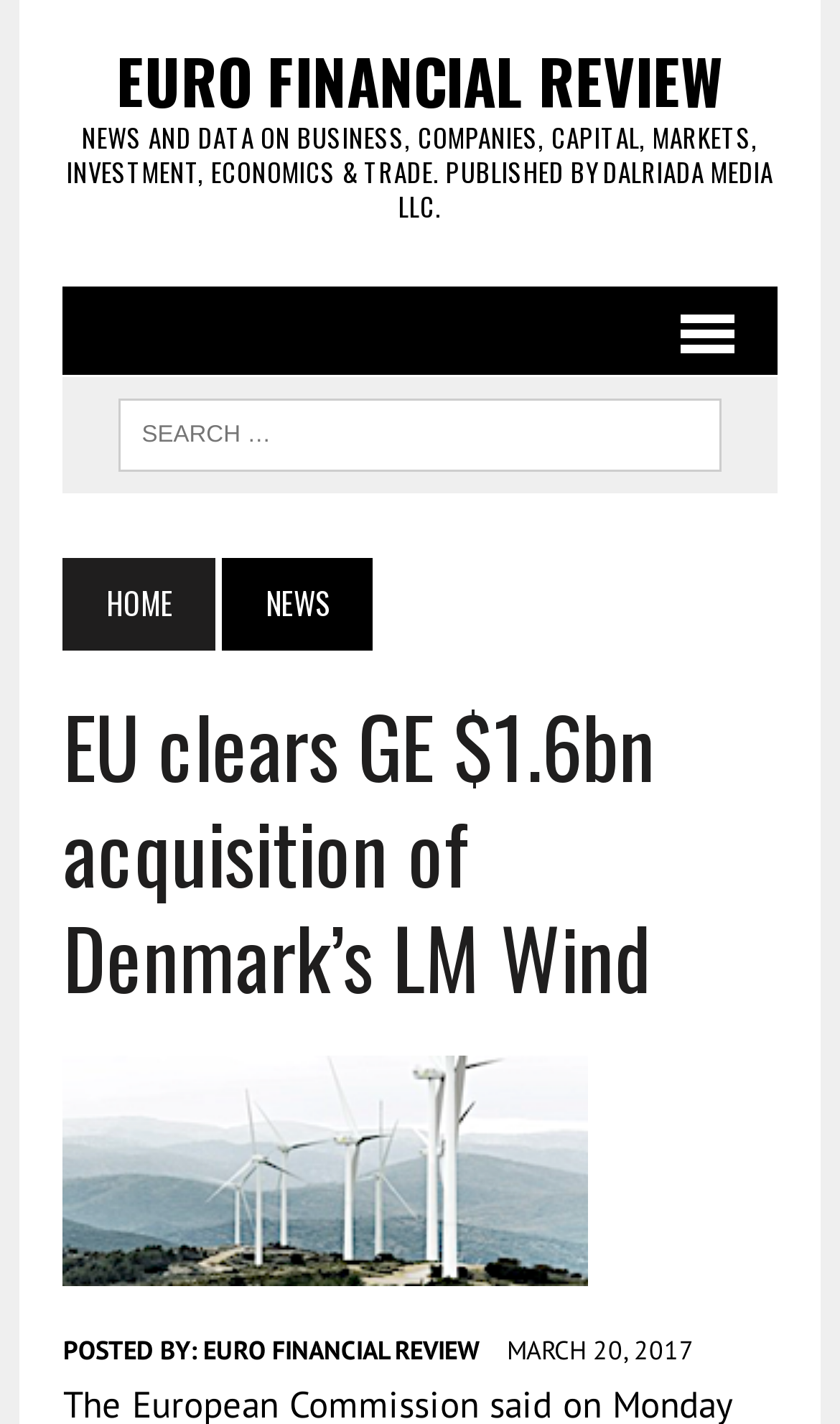Identify and extract the heading text of the webpage.

EURO FINANCIAL REVIEW